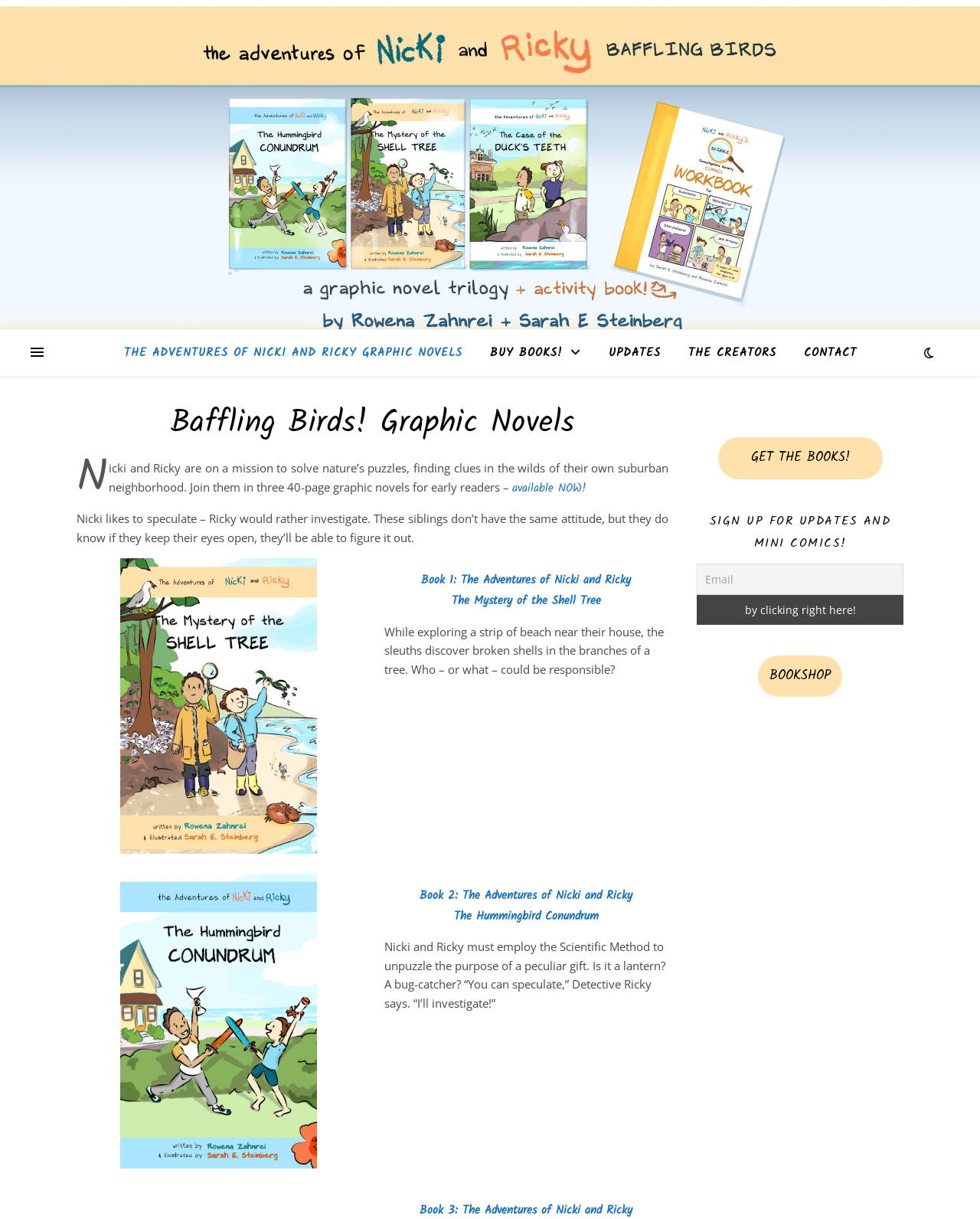Locate the bounding box of the user interface element based on this description: "GET THE BOOKS!".

[0.732, 0.359, 0.9, 0.393]